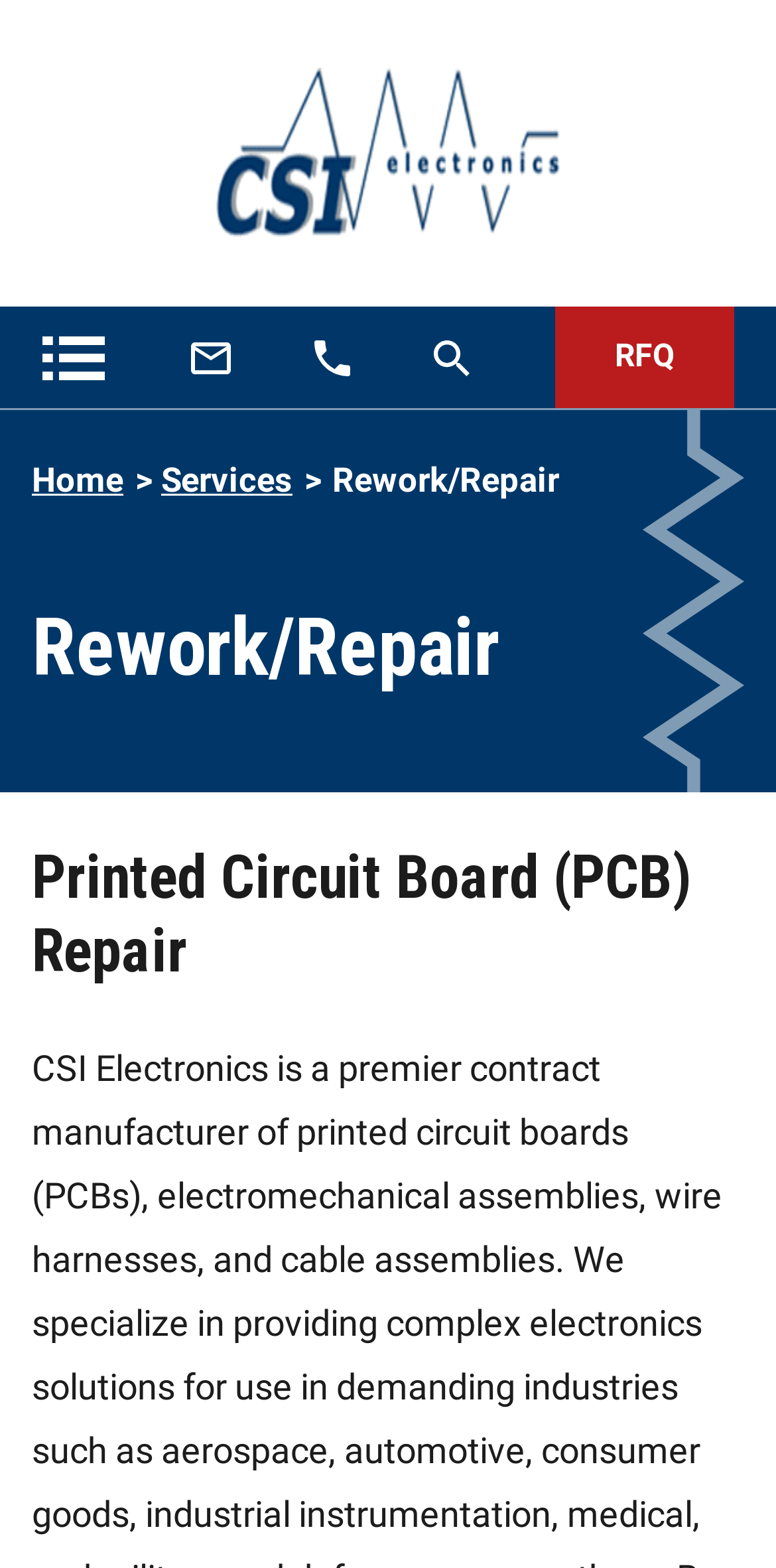Please identify the bounding box coordinates of the clickable element to fulfill the following instruction: "Click on the 'RFQ' link". The coordinates should be four float numbers between 0 and 1, i.e., [left, top, right, bottom].

[0.715, 0.196, 0.946, 0.26]